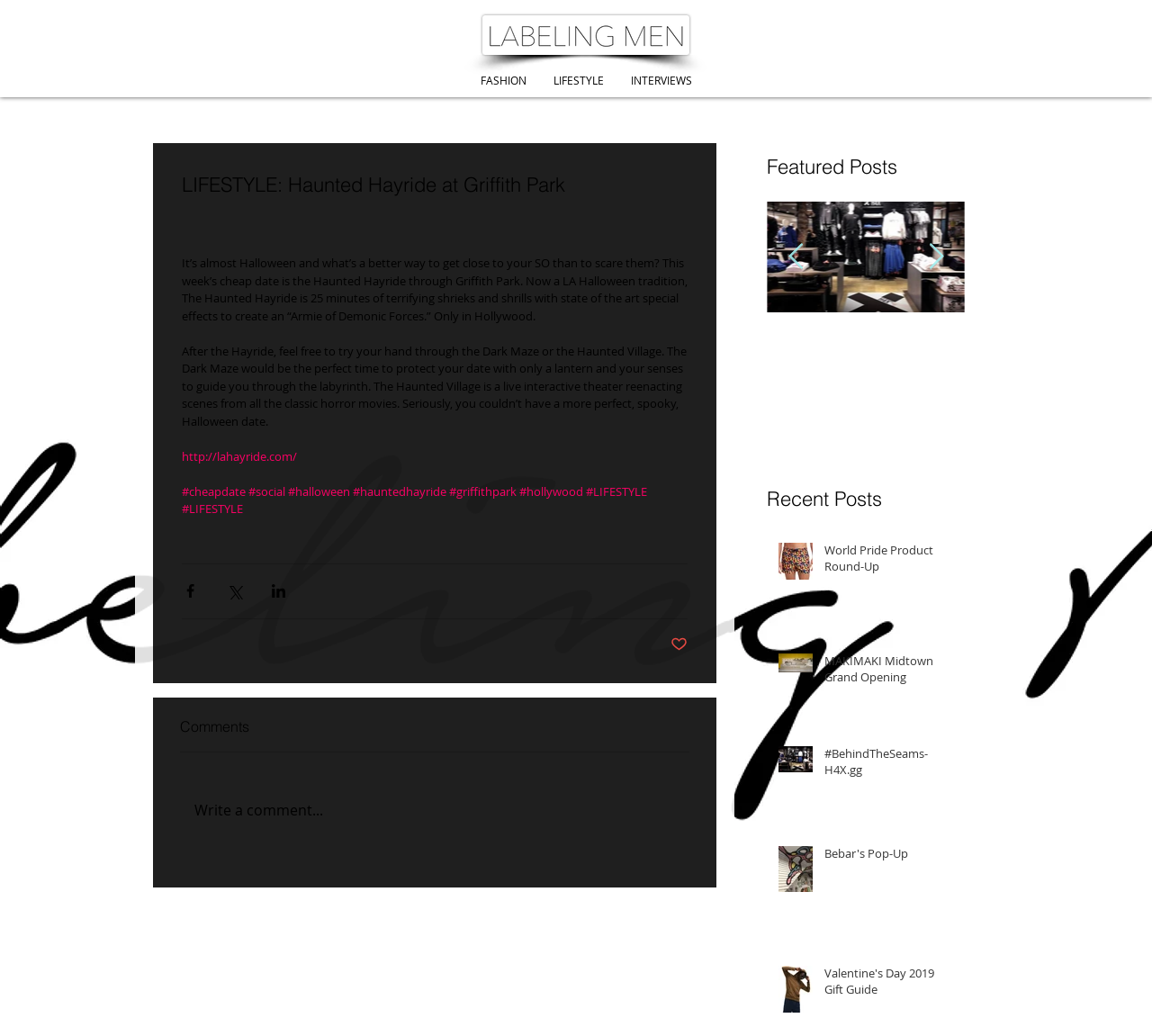Extract the bounding box coordinates for the UI element described as: "name="s" placeholder="Search ..."".

None